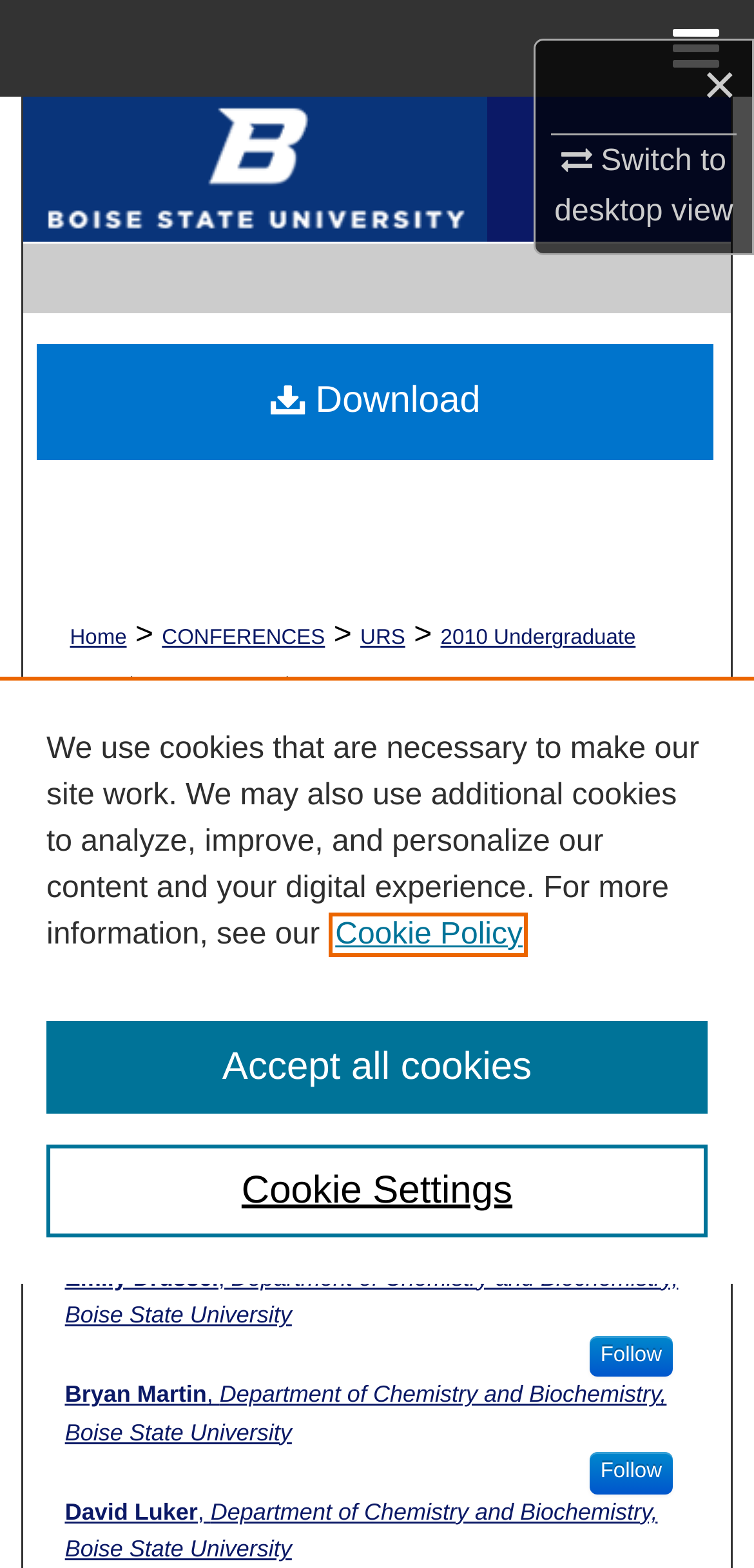Answer the following query with a single word or phrase:
What is the department of the authors?

Department of Chemistry and Biochemistry